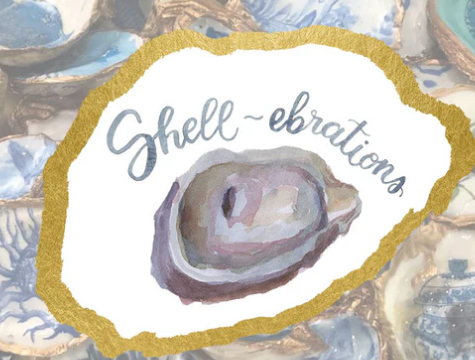Given the content of the image, can you provide a detailed answer to the question?
What is the main subject of the image?

The image features an artistic representation of an oyster shell, which is the main subject of the image, and it is transformed into a unique handmade creation.